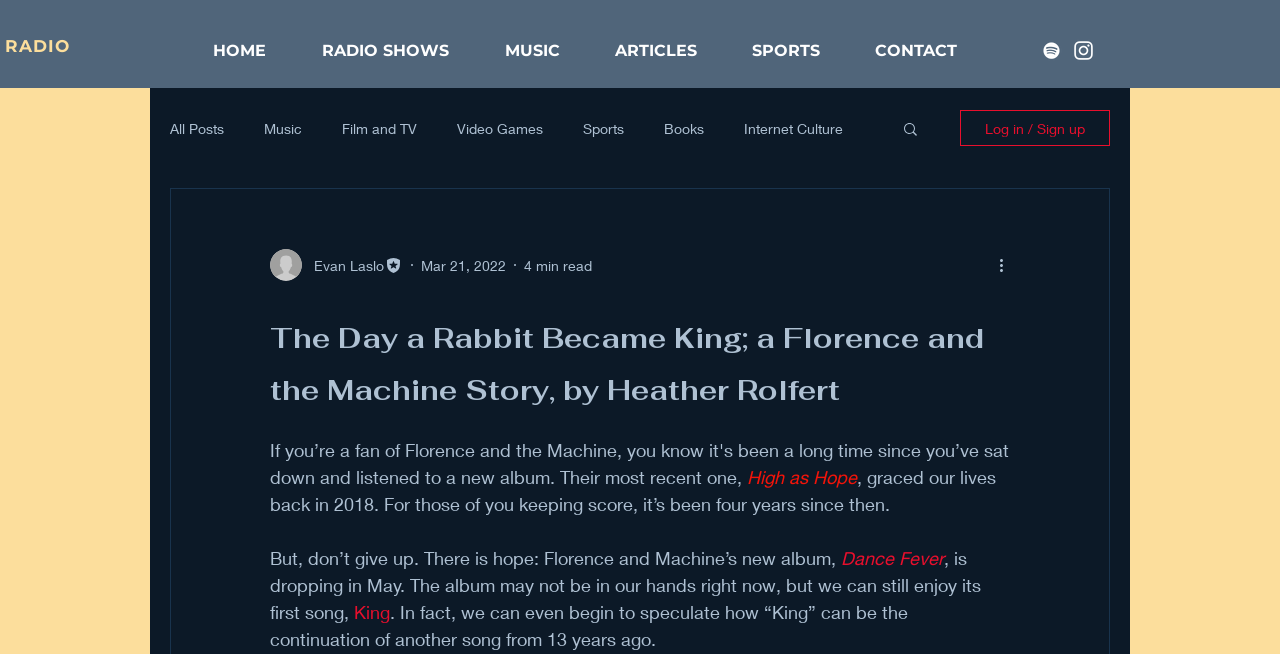Determine the coordinates of the bounding box that should be clicked to complete the instruction: "Click on the HOME link". The coordinates should be represented by four float numbers between 0 and 1: [left, top, right, bottom].

[0.145, 0.055, 0.23, 0.101]